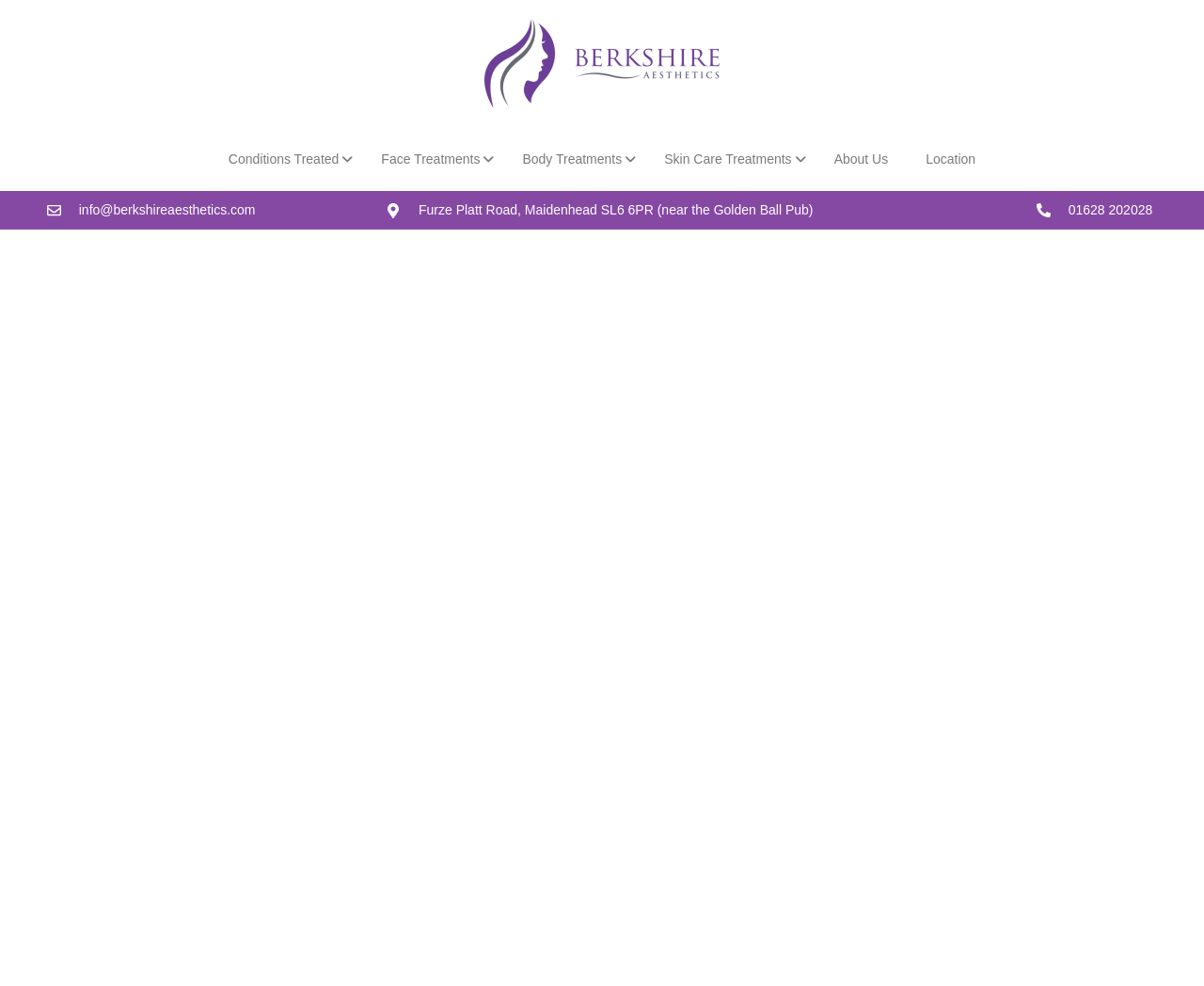What are the common conditions seen in the clinic after summer?
Please provide a single word or phrase as your answer based on the image.

pigmentation, sun damage, active acne, dry and dehydrated skin, increased signs of ageing